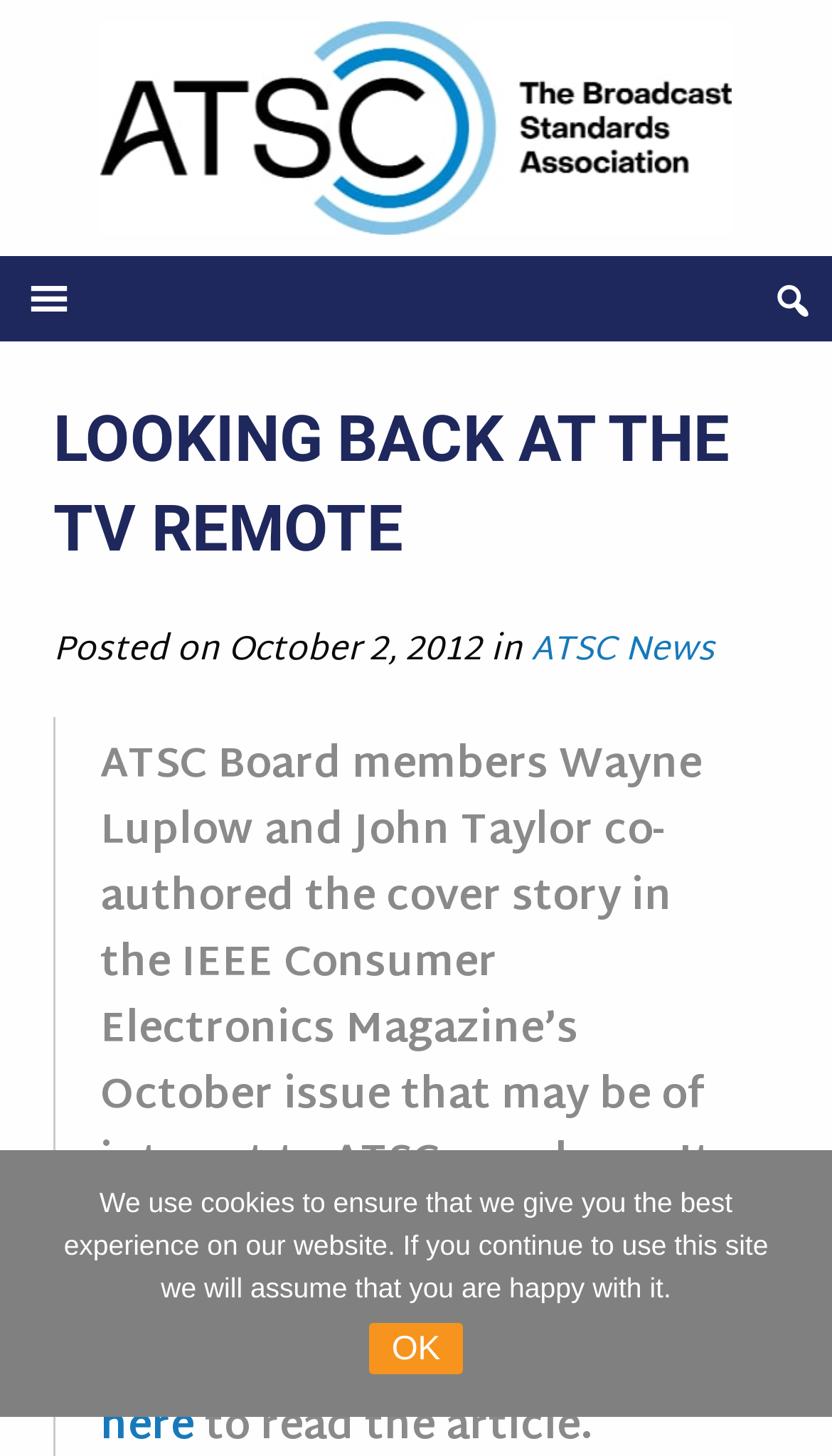What is the date of the post?
Using the information from the image, give a concise answer in one word or a short phrase.

October 2, 2012